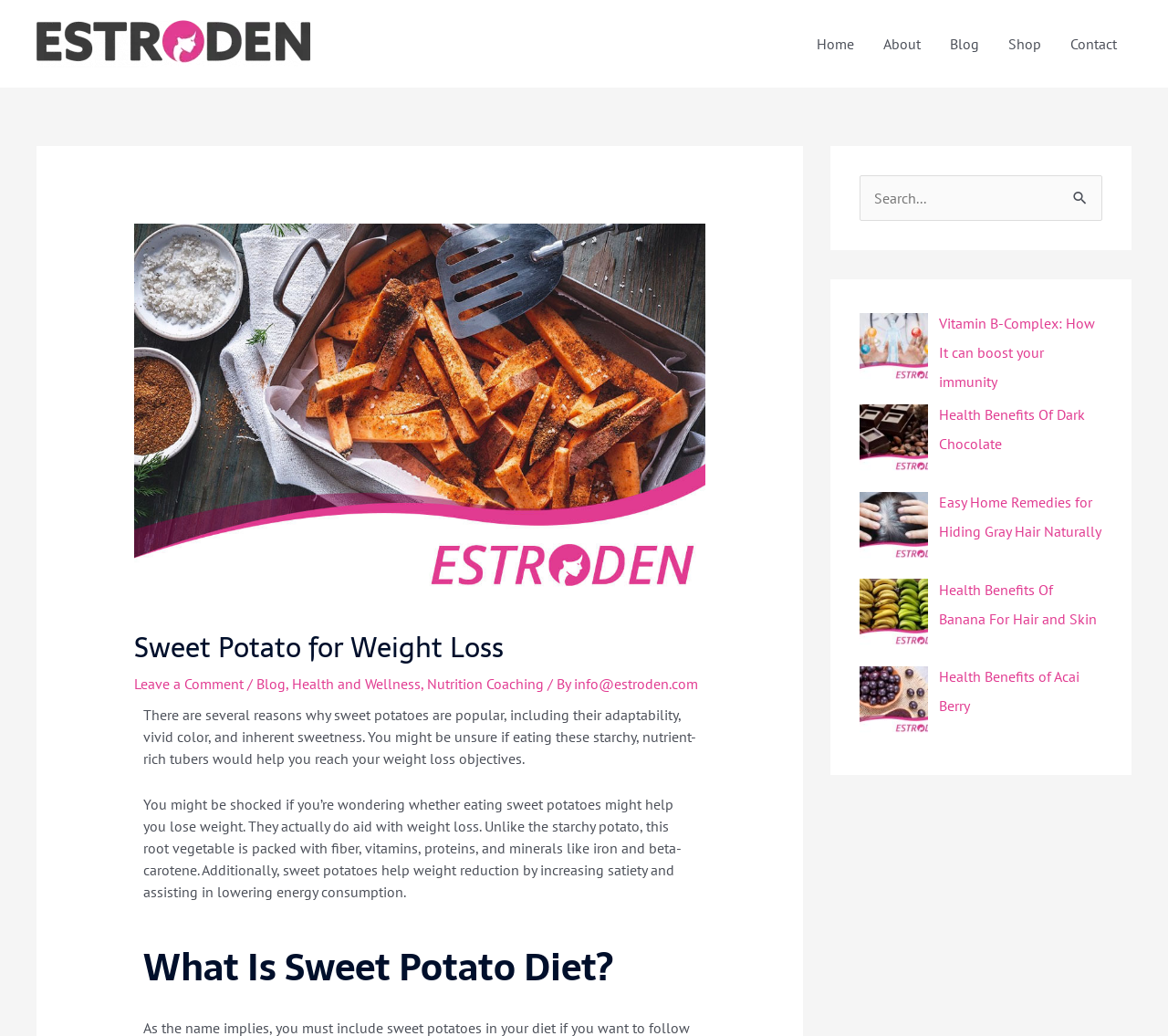Please provide the bounding box coordinates in the format (top-left x, top-left y, bottom-right x, bottom-right y). Remember, all values are floating point numbers between 0 and 1. What is the bounding box coordinate of the region described as: Health and Wellness

[0.25, 0.651, 0.36, 0.669]